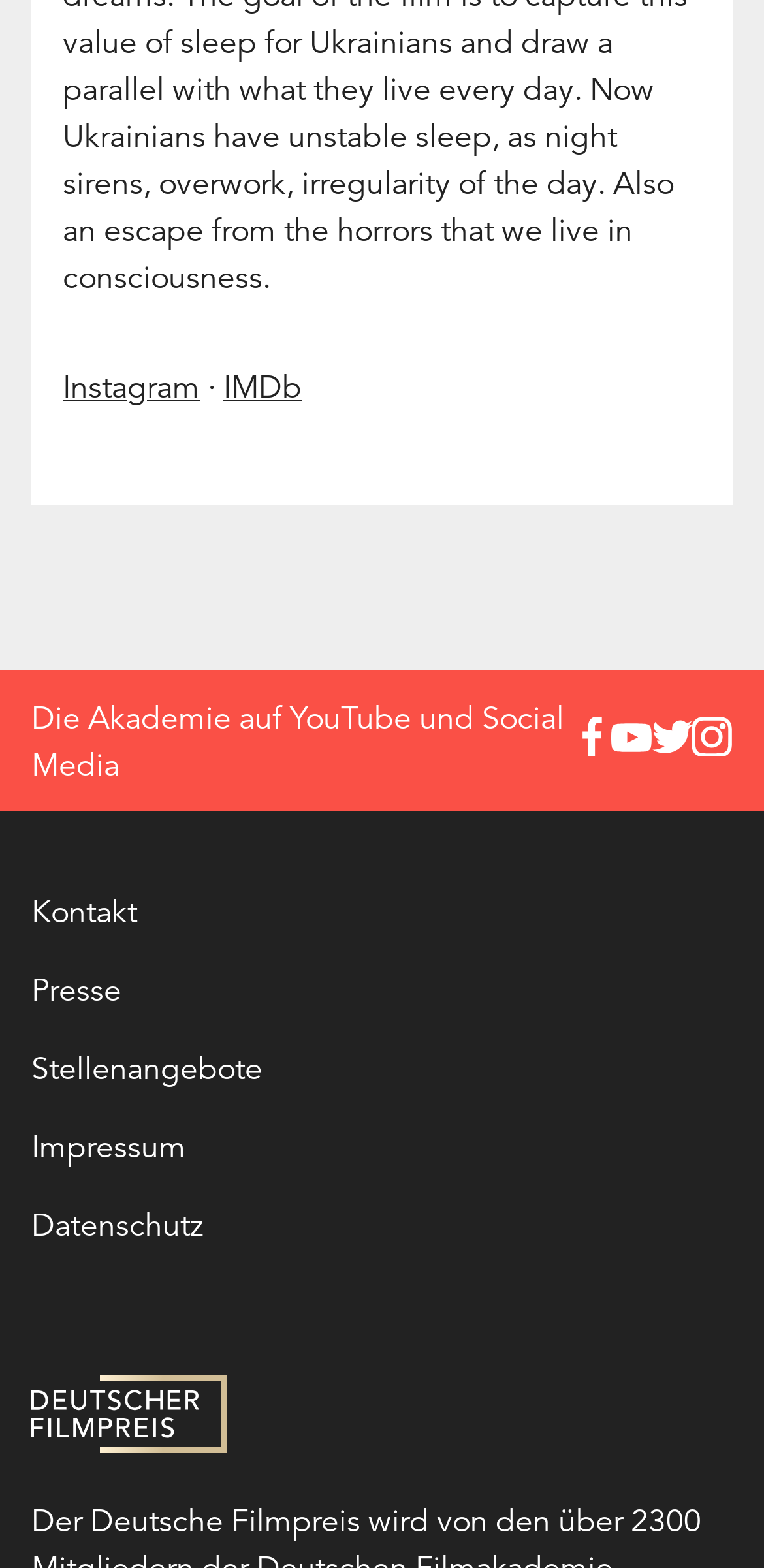How many social media links are there?
Answer the question with as much detail as possible.

I counted the number of social media links by looking at the links with icons, which are 'Deutsche Filmakademie auf Facebook', 'Deutsche Filmakademie auf YouTube', 'Deutscher Filmpreis auf Twitter', 'Deutsche Filmakademie auf Instagram', 'Instagram', and 'IMDb'.